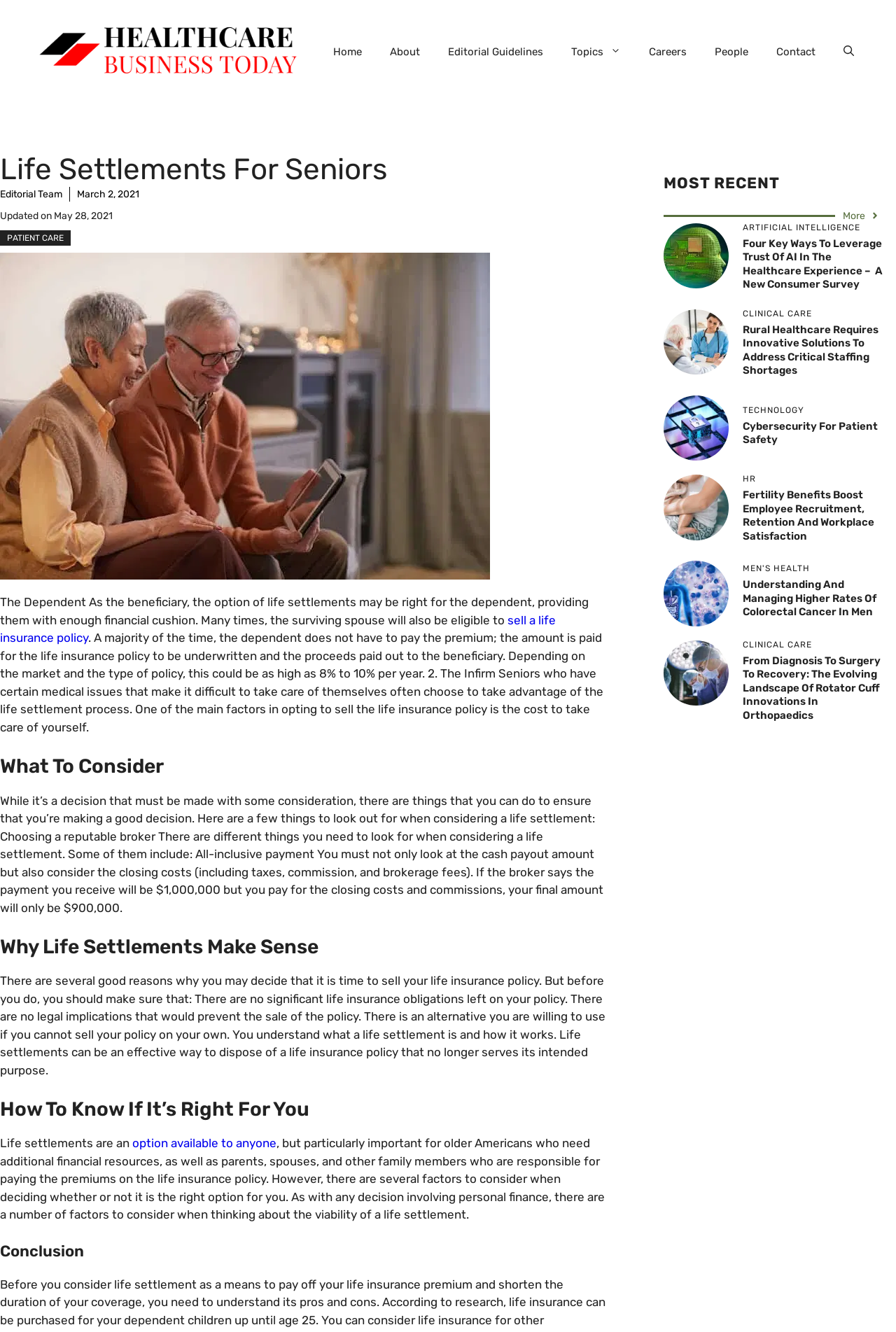Determine the bounding box coordinates of the clickable region to follow the instruction: "View the image about 'Concentrated female surgeon performing surgery with her team in hospital operating room'".

[0.741, 0.481, 0.814, 0.53]